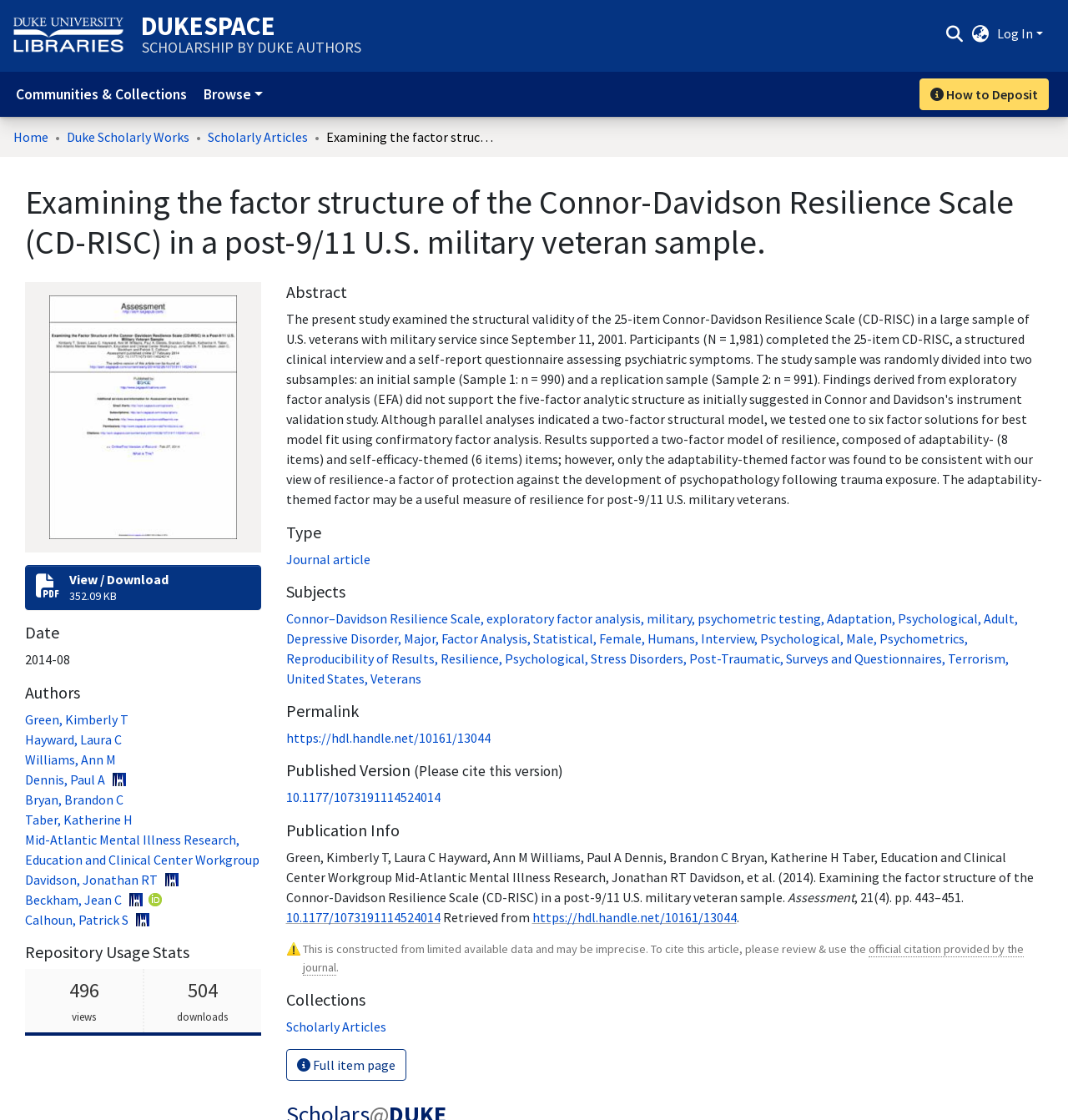How many authors are listed?
Answer briefly with a single word or phrase based on the image.

11